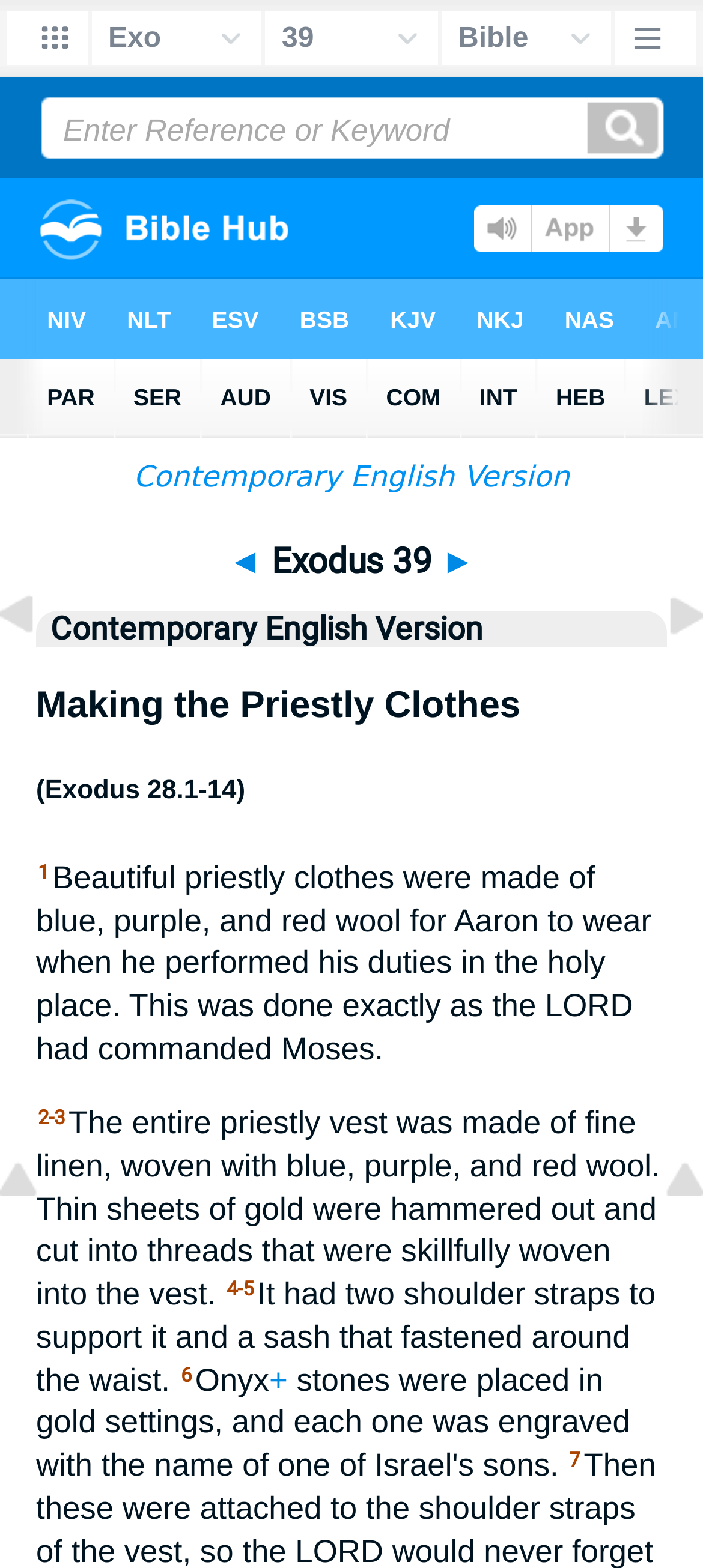Please locate the bounding box coordinates of the element that should be clicked to complete the given instruction: "Go to Exodus 38".

[0.0, 0.432, 0.128, 0.455]